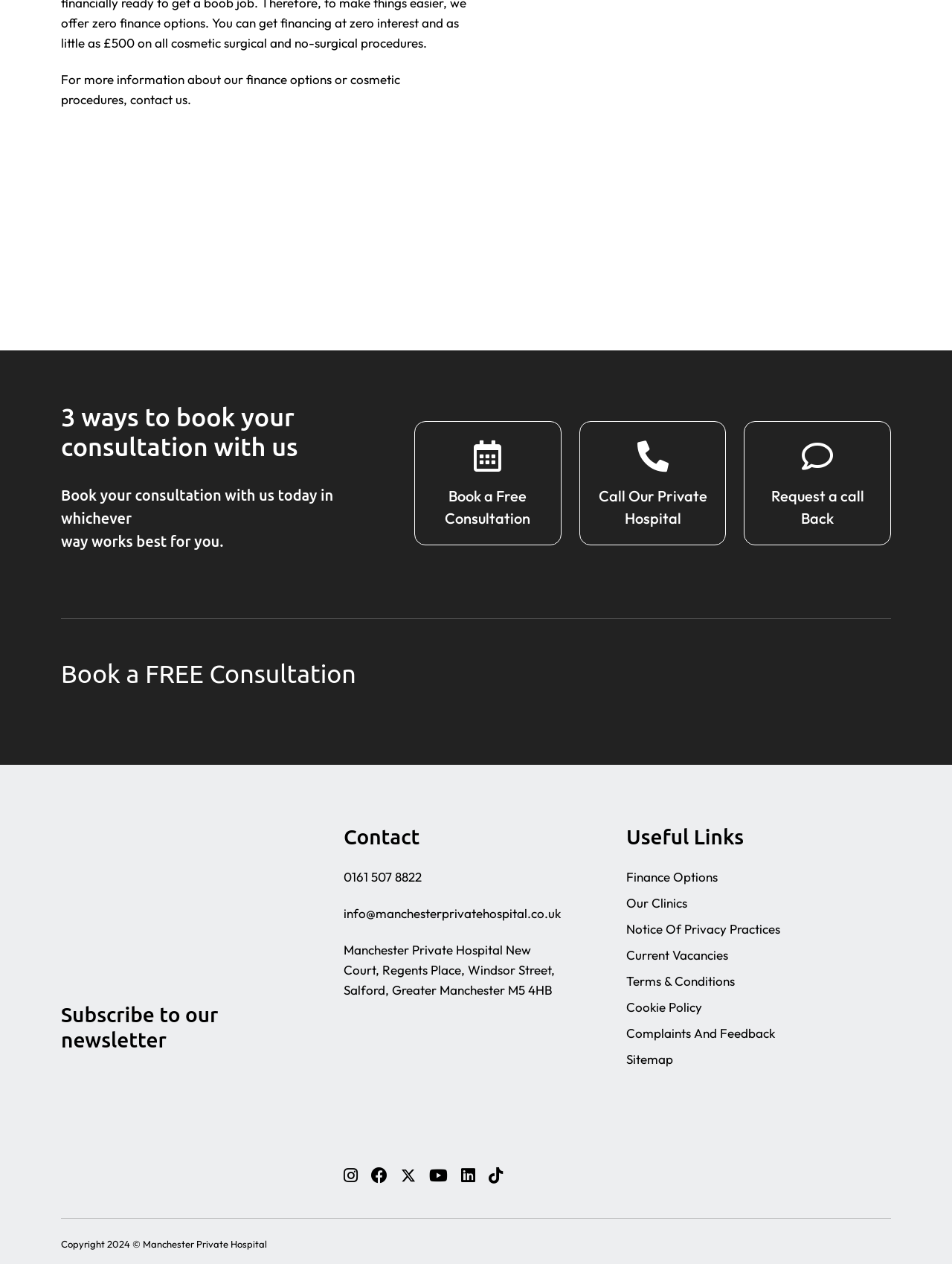Indicate the bounding box coordinates of the clickable region to achieve the following instruction: "Subscribe to the newsletter."

[0.064, 0.793, 0.342, 0.832]